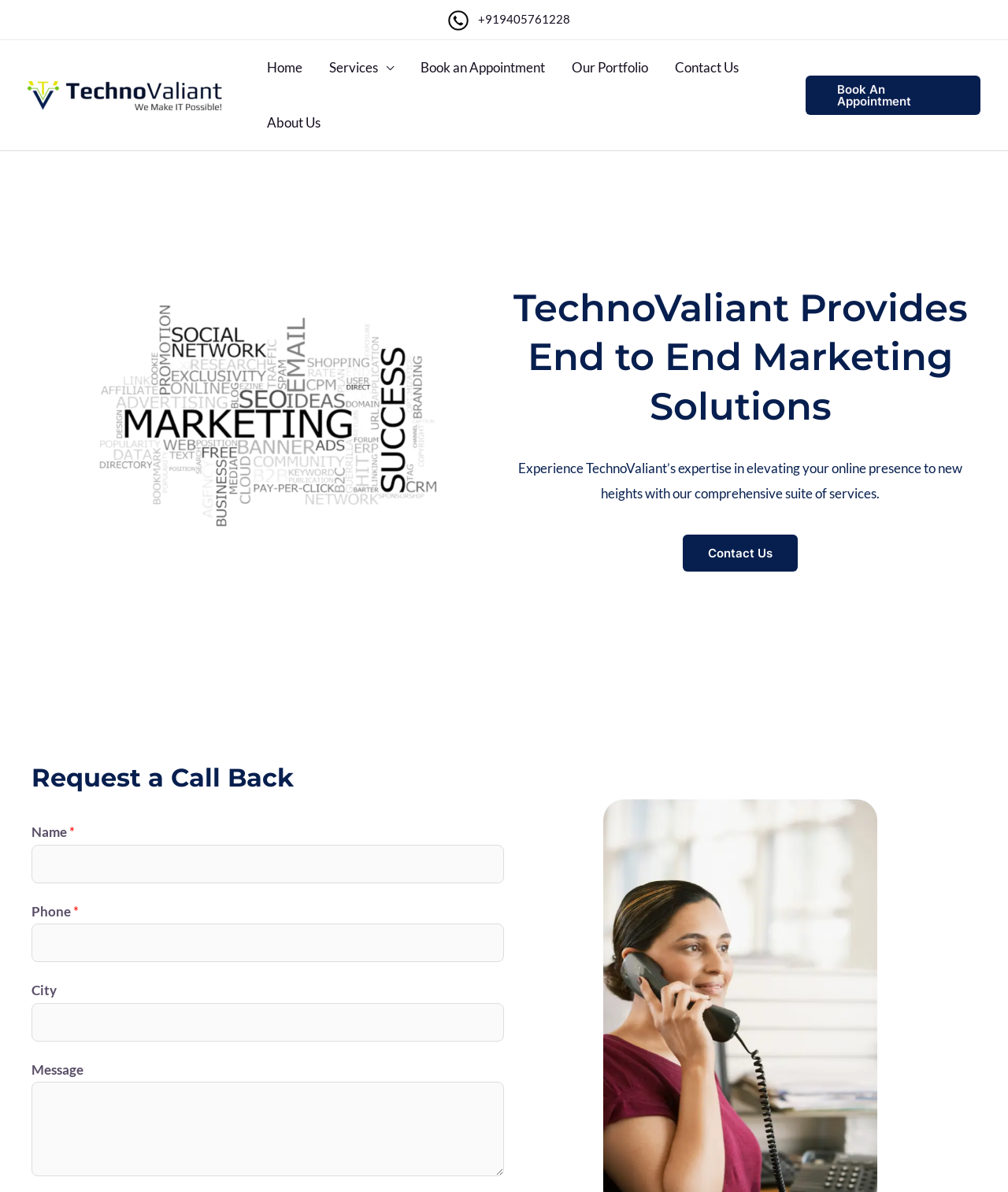Please give the bounding box coordinates of the area that should be clicked to fulfill the following instruction: "Click the Contact Us link". The coordinates should be in the format of four float numbers from 0 to 1, i.e., [left, top, right, bottom].

[0.677, 0.449, 0.791, 0.48]